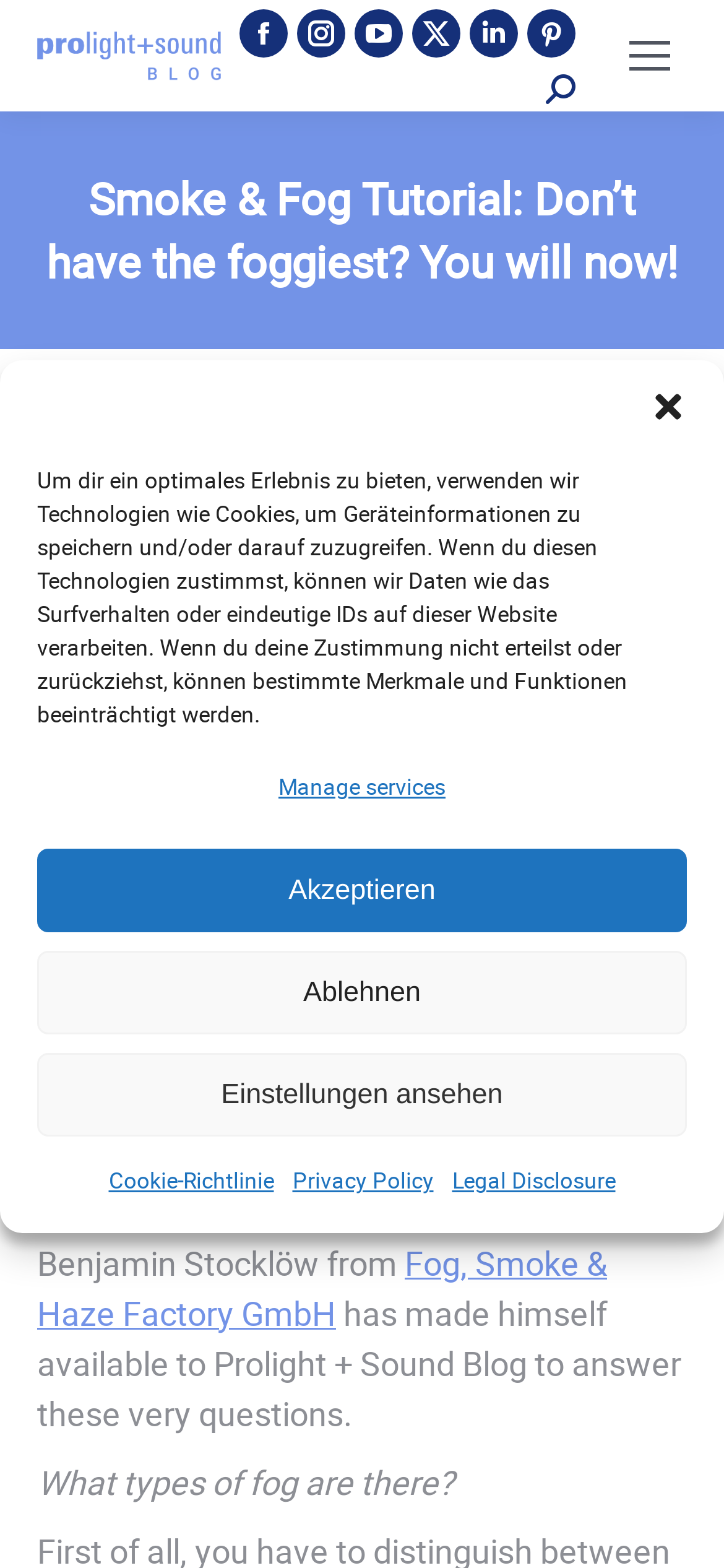Pinpoint the bounding box coordinates of the area that must be clicked to complete this instruction: "Click the Facebook page link".

[0.331, 0.005, 0.397, 0.036]